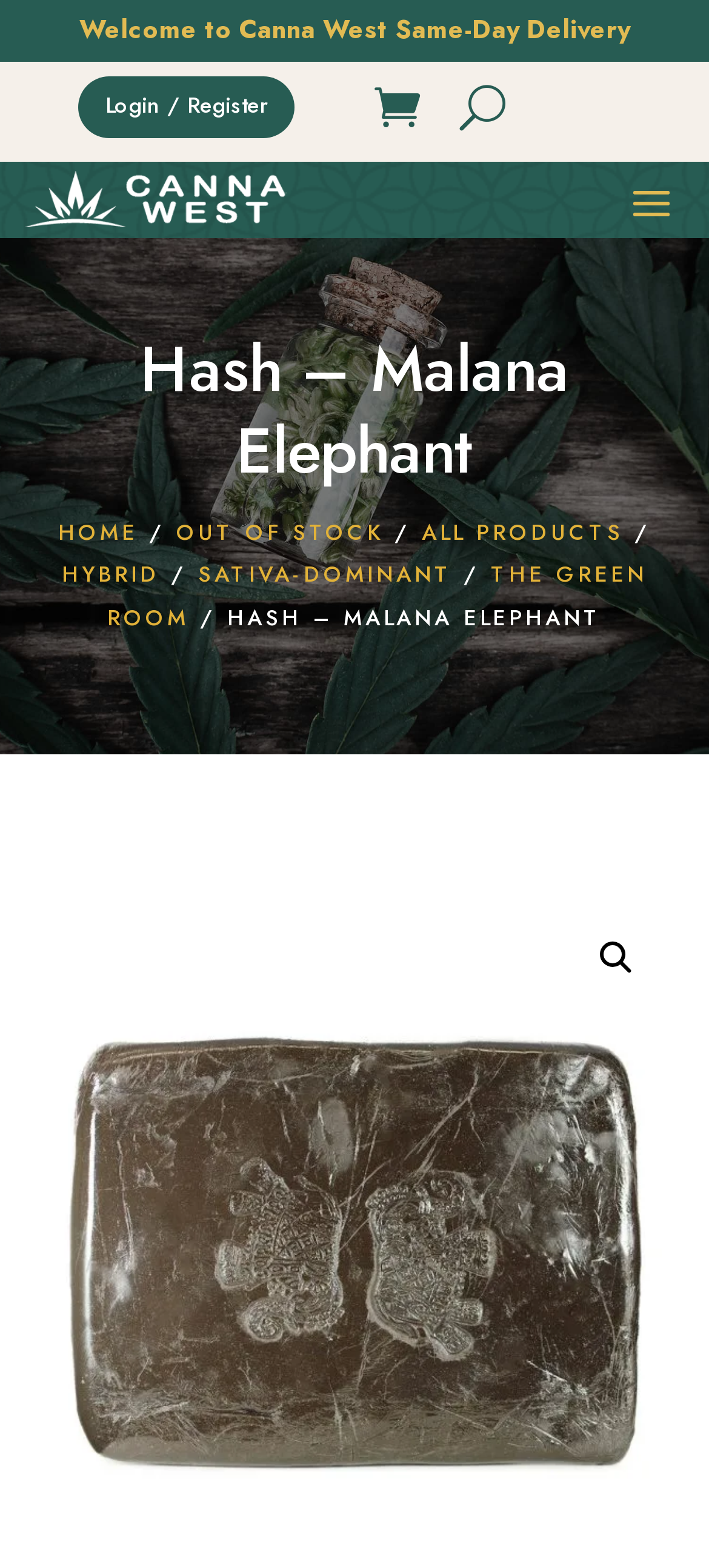What is the search icon?
Analyze the screenshot and provide a detailed answer to the question.

Based on the link element '🔍' with bounding box coordinates [0.822, 0.59, 0.914, 0.632], I can see that the search icon is represented by the symbol '🔍'.